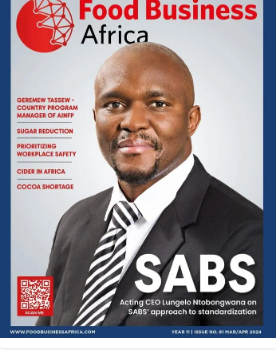Answer the question in one word or a short phrase:
What is one of the topics related to workplace safety?

Prioritizing Workplace Safety